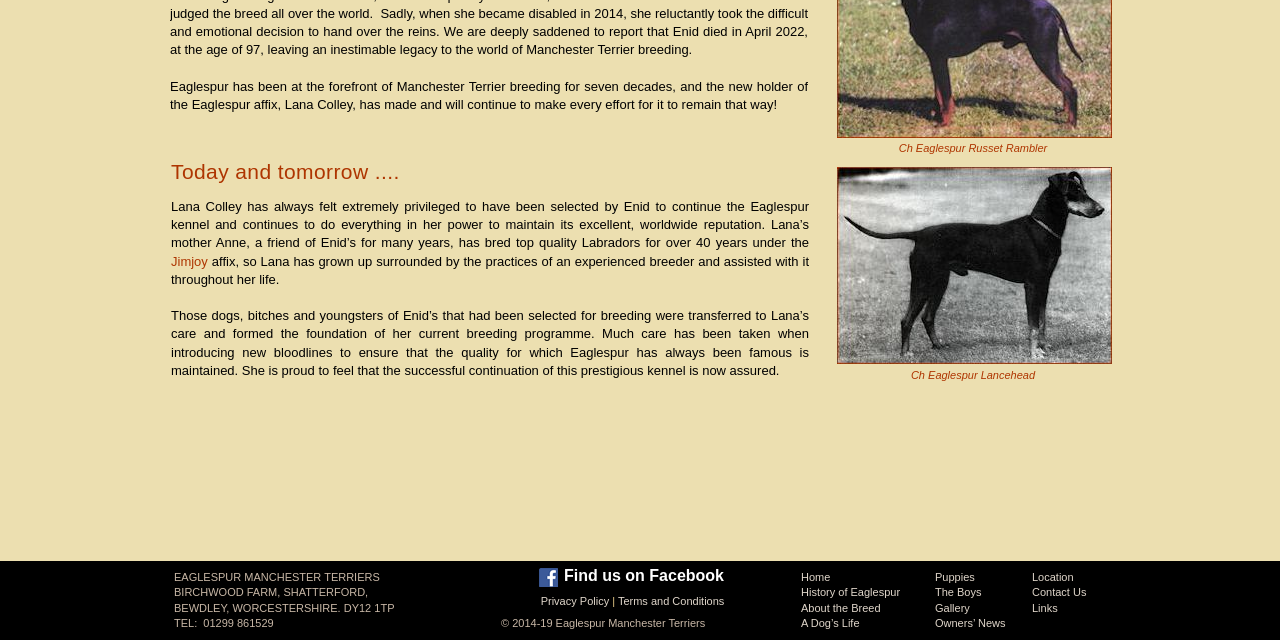Predict the bounding box coordinates of the UI element that matches this description: "Owners’ News". The coordinates should be in the format [left, top, right, bottom] with each value between 0 and 1.

[0.73, 0.964, 0.786, 0.983]